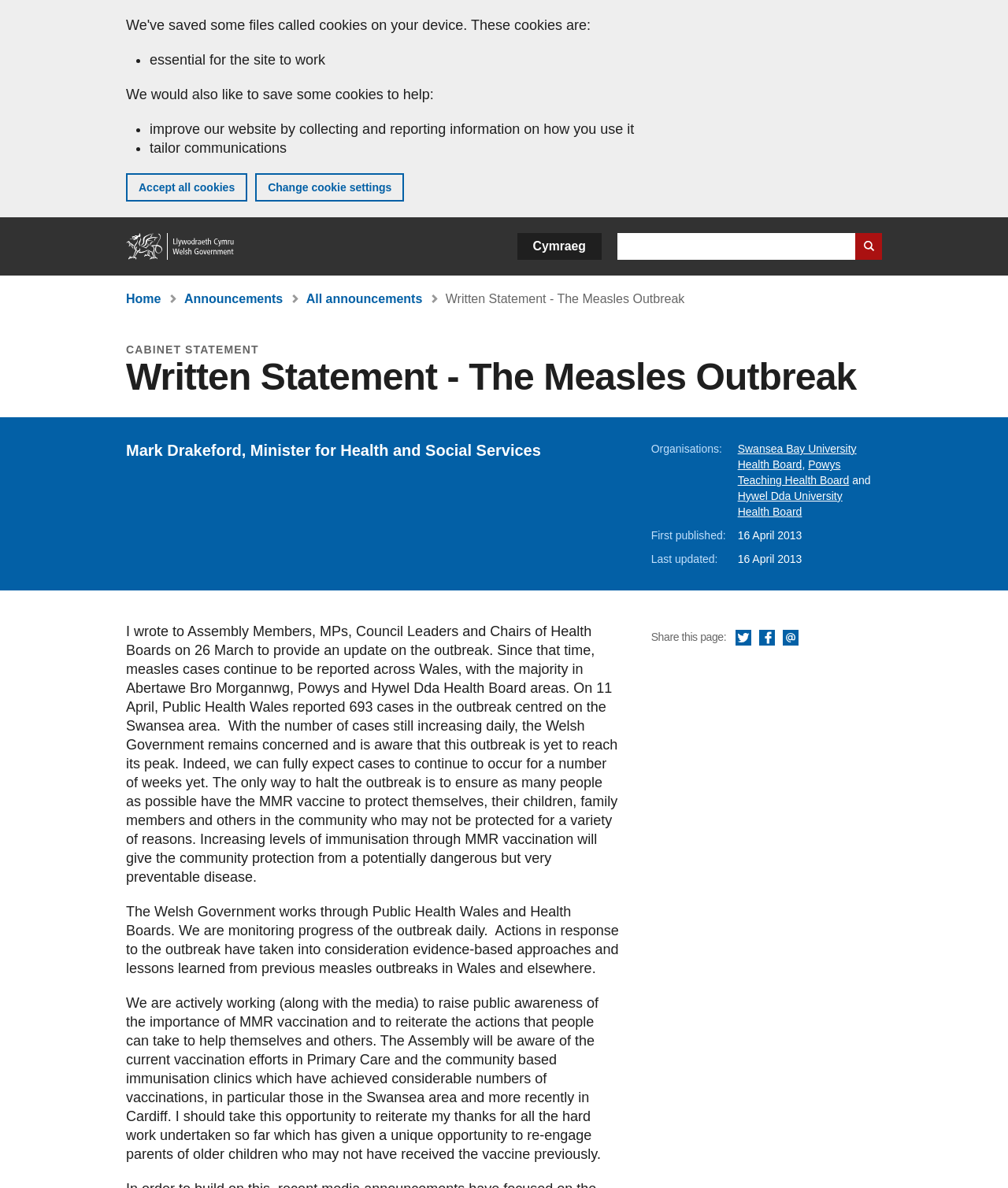Identify the bounding box coordinates of the element that should be clicked to fulfill this task: "Change cookie settings". The coordinates should be provided as four float numbers between 0 and 1, i.e., [left, top, right, bottom].

[0.253, 0.146, 0.401, 0.17]